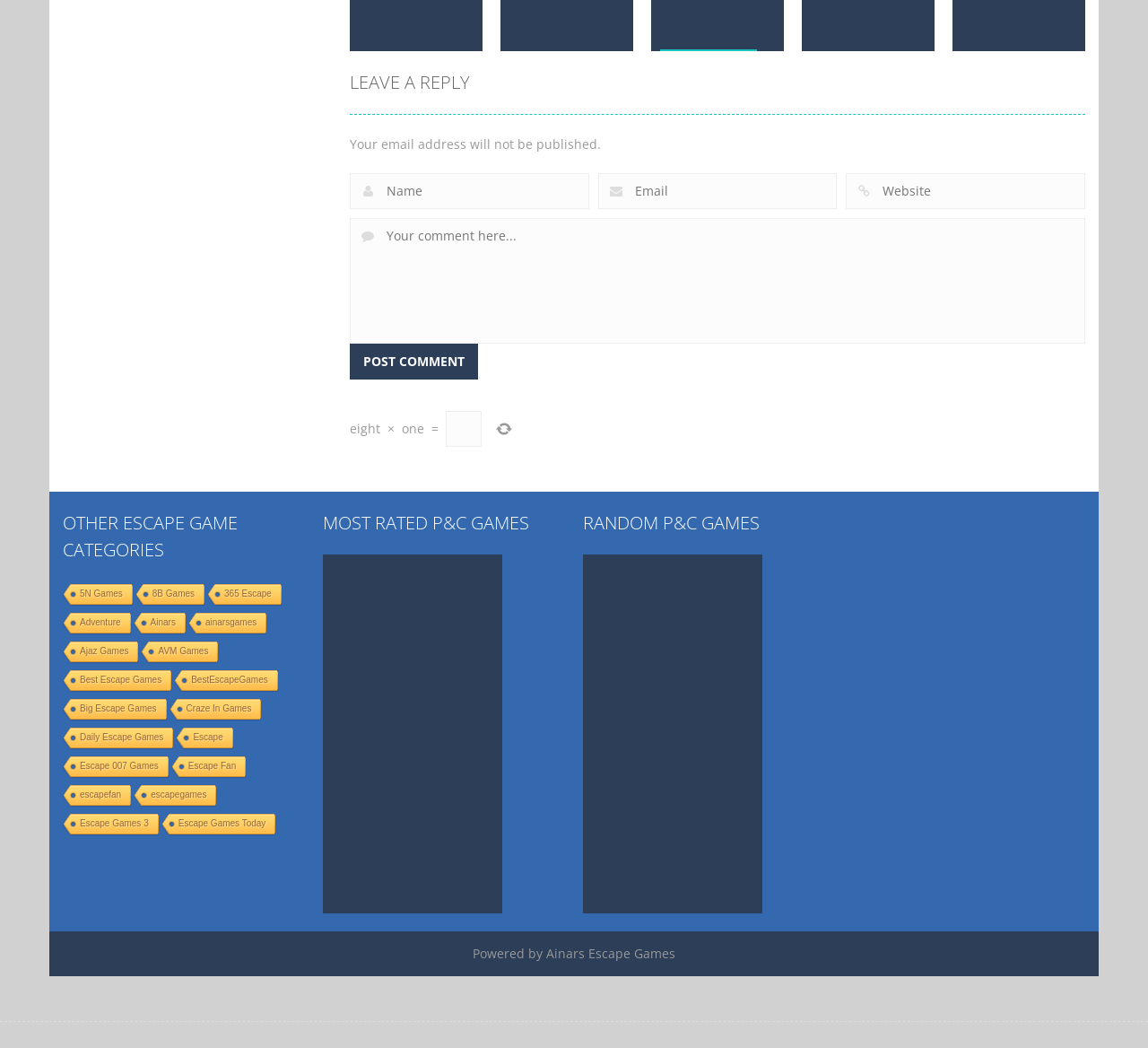Please find the bounding box for the following UI element description. Provide the coordinates in (top-left x, top-left y, bottom-right x, bottom-right y) format, with values between 0 and 1: AVM Games

[0.121, 0.612, 0.189, 0.634]